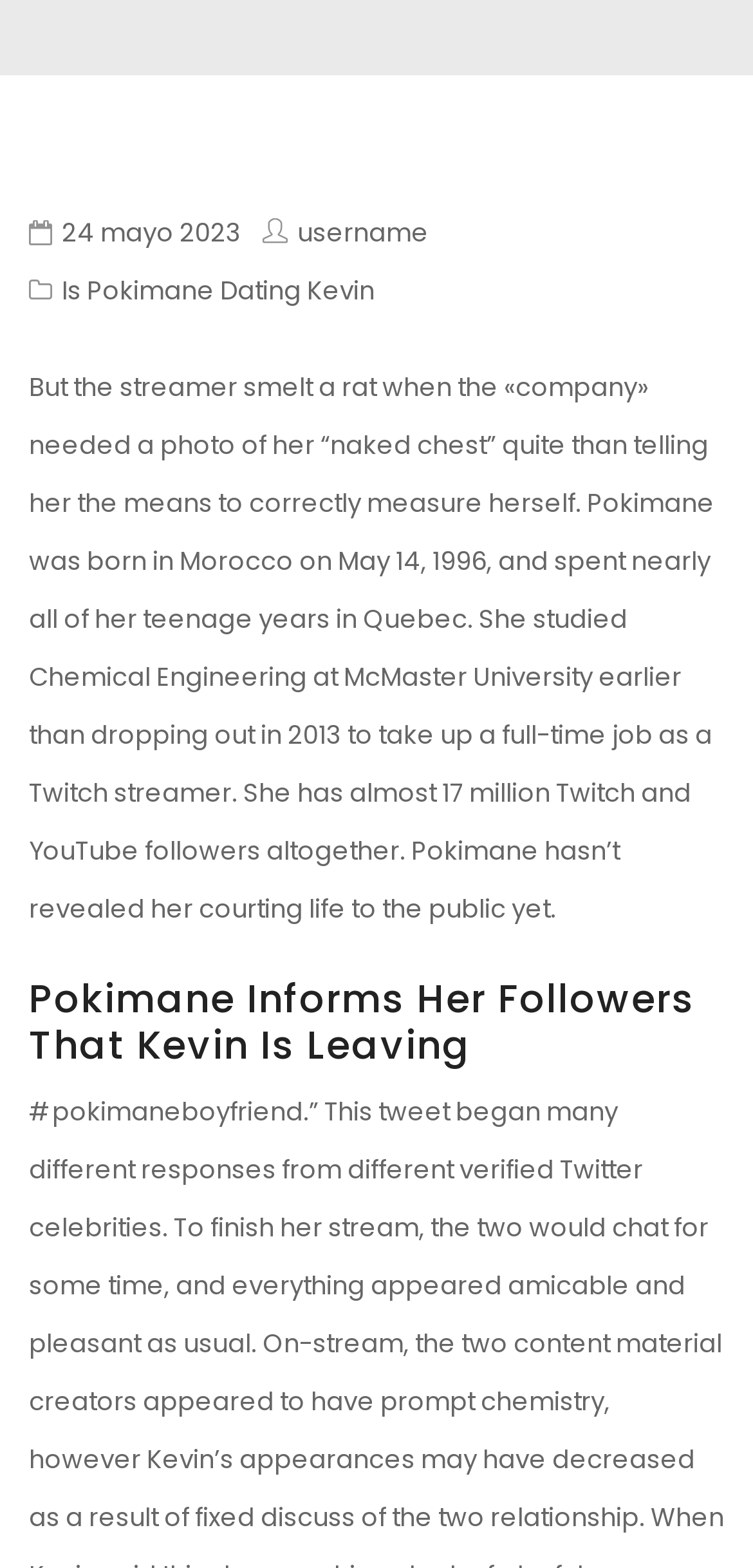Locate the bounding box coordinates of the UI element described by: "Is Pokimane Dating Kevin". Provide the coordinates as four float numbers between 0 and 1, formatted as [left, top, right, bottom].

[0.082, 0.174, 0.497, 0.197]